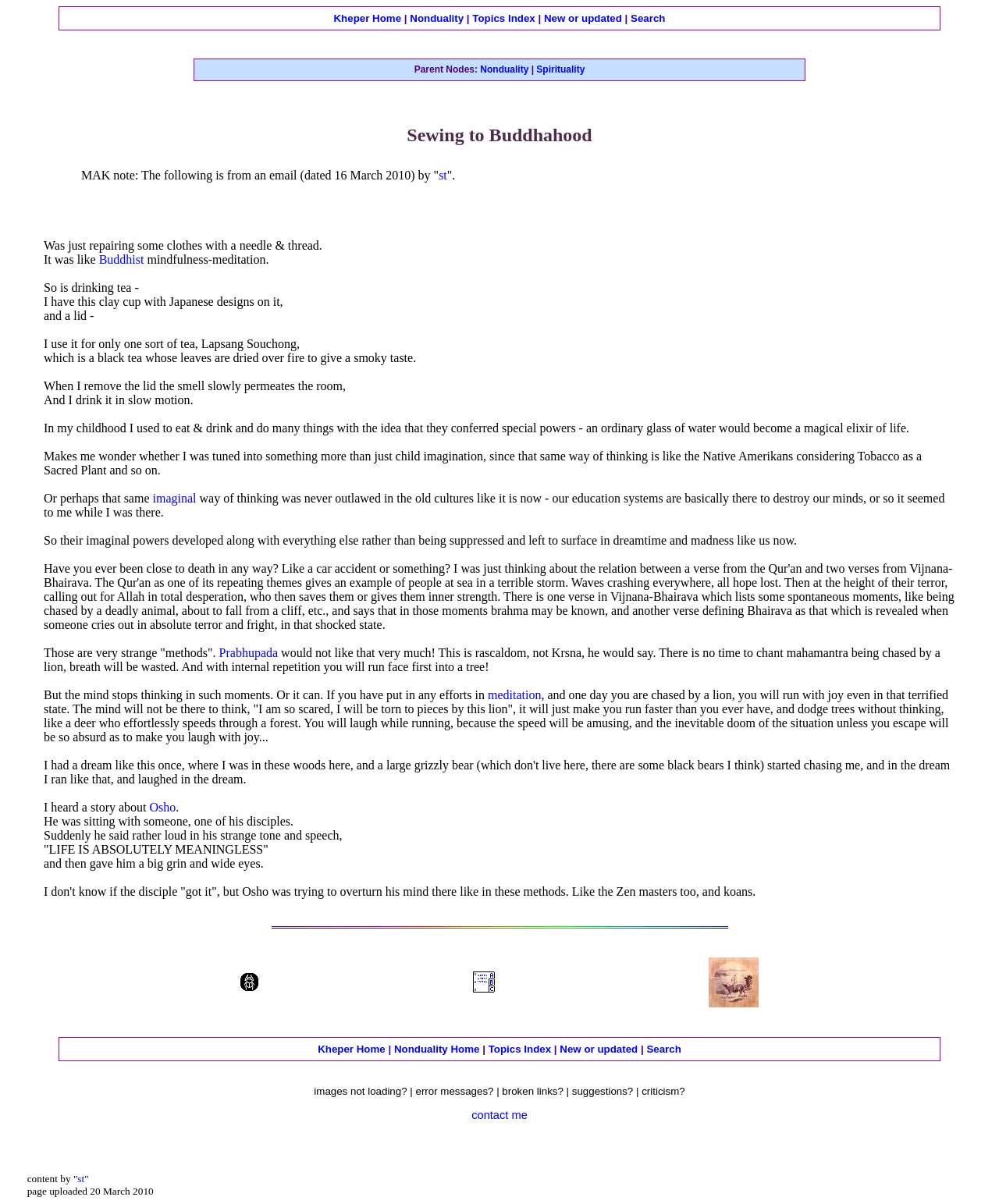What is the name of the website?
Using the image, respond with a single word or phrase.

Sewing to Buddhahood